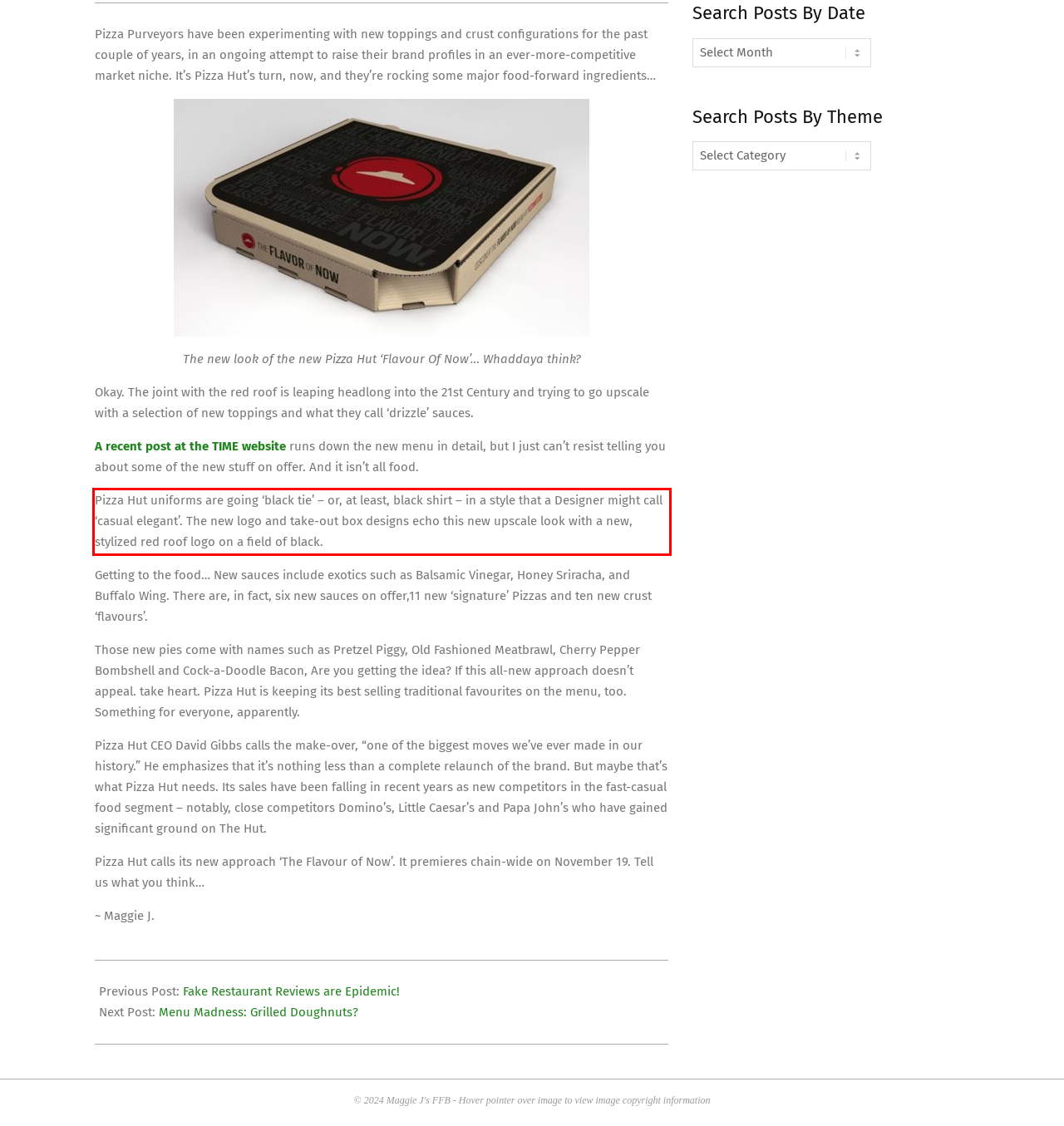Analyze the screenshot of the webpage and extract the text from the UI element that is inside the red bounding box.

Pizza Hut uniforms are going ‘black tie’ – or, at least, black shirt – in a style that a Designer might call ‘casual elegant’. The new logo and take-out box designs echo this new upscale look with a new, stylized red roof logo on a field of black.